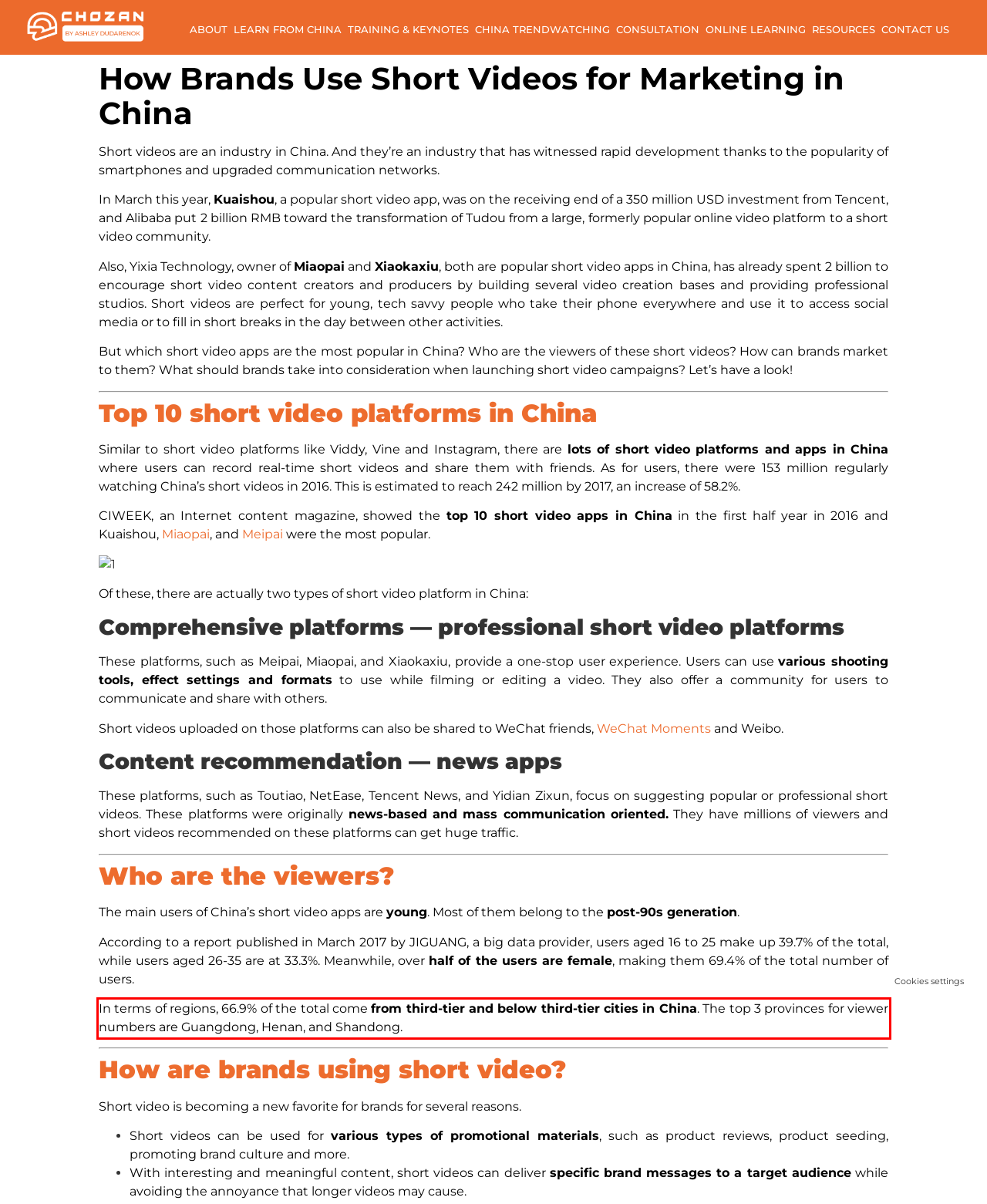Please recognize and transcribe the text located inside the red bounding box in the webpage image.

In terms of regions, 66.9% of the total come from third-tier and below third-tier cities in China. The top 3 provinces for viewer numbers are Guangdong, Henan, and Shandong.